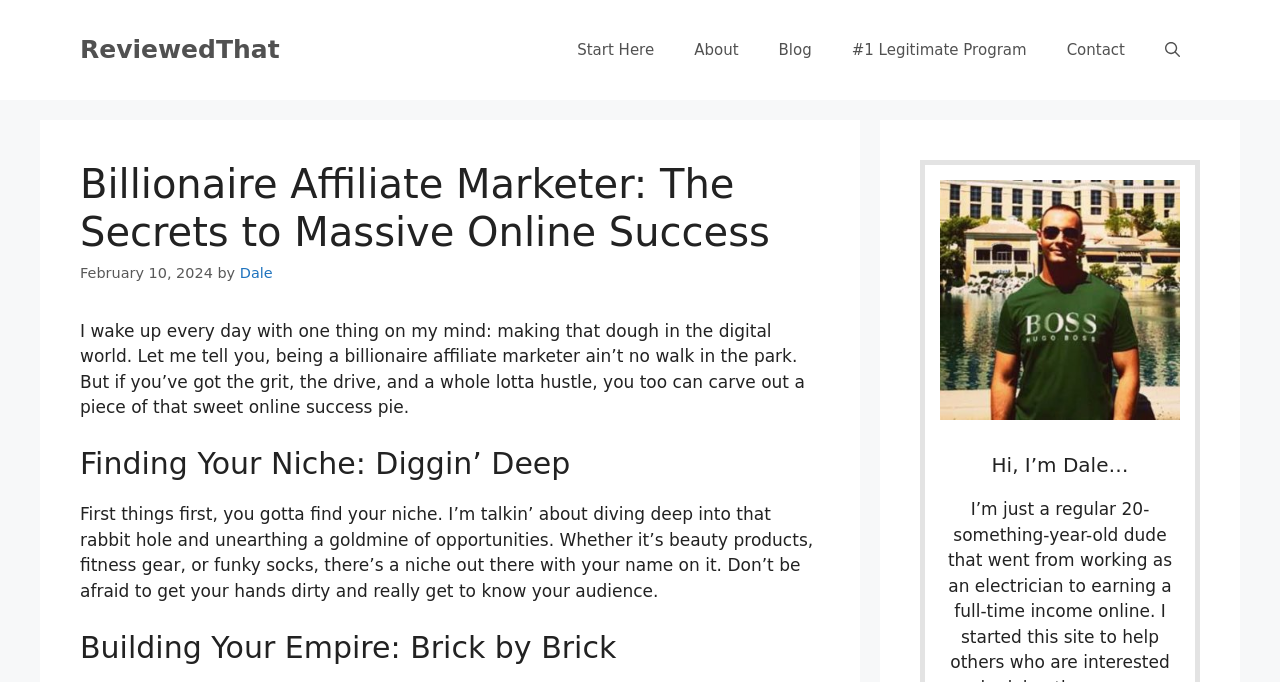Locate and provide the bounding box coordinates for the HTML element that matches this description: "Dale".

[0.187, 0.389, 0.213, 0.412]